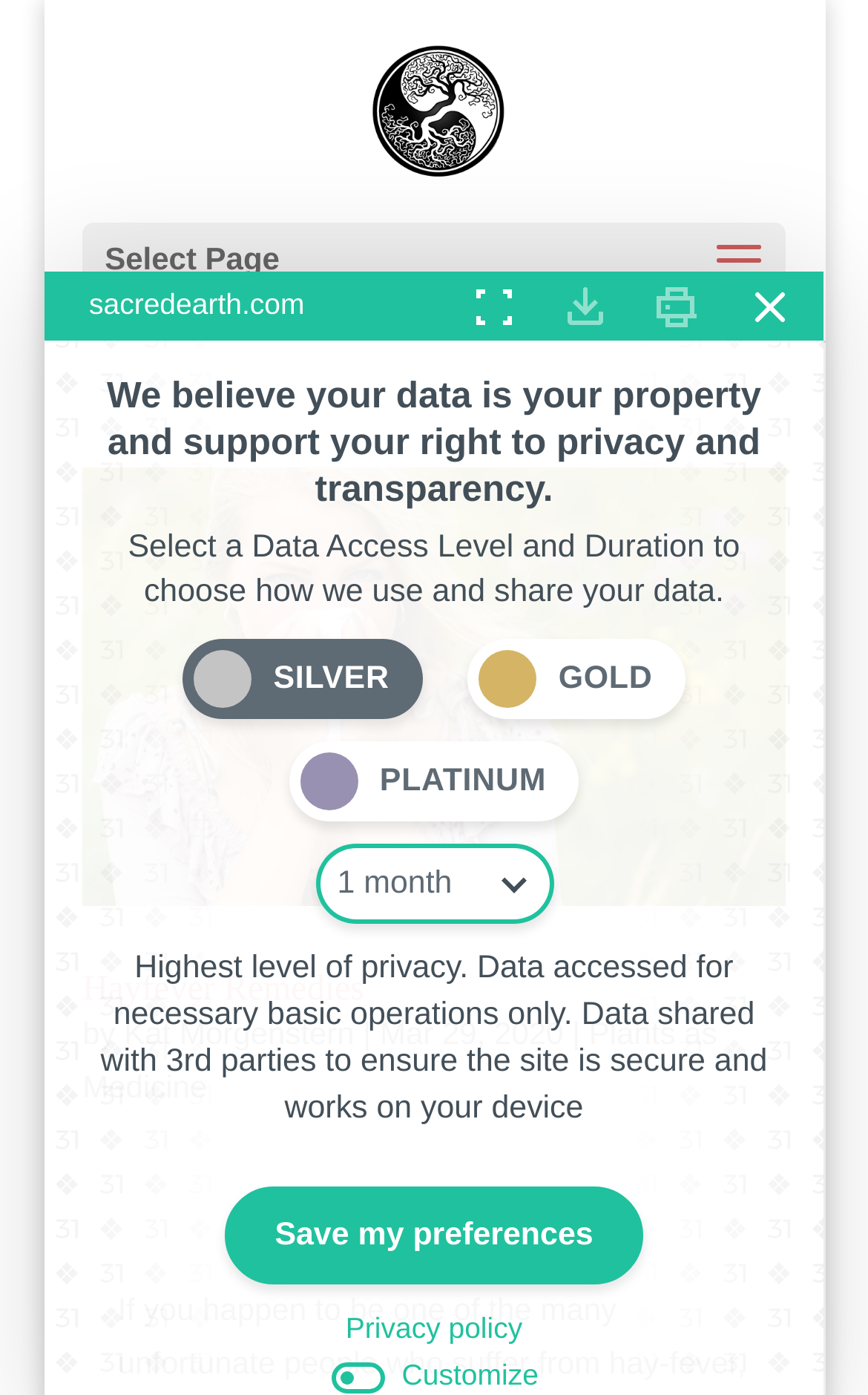Use a single word or phrase to answer the following:
What is the name of the website?

Sacred Earth